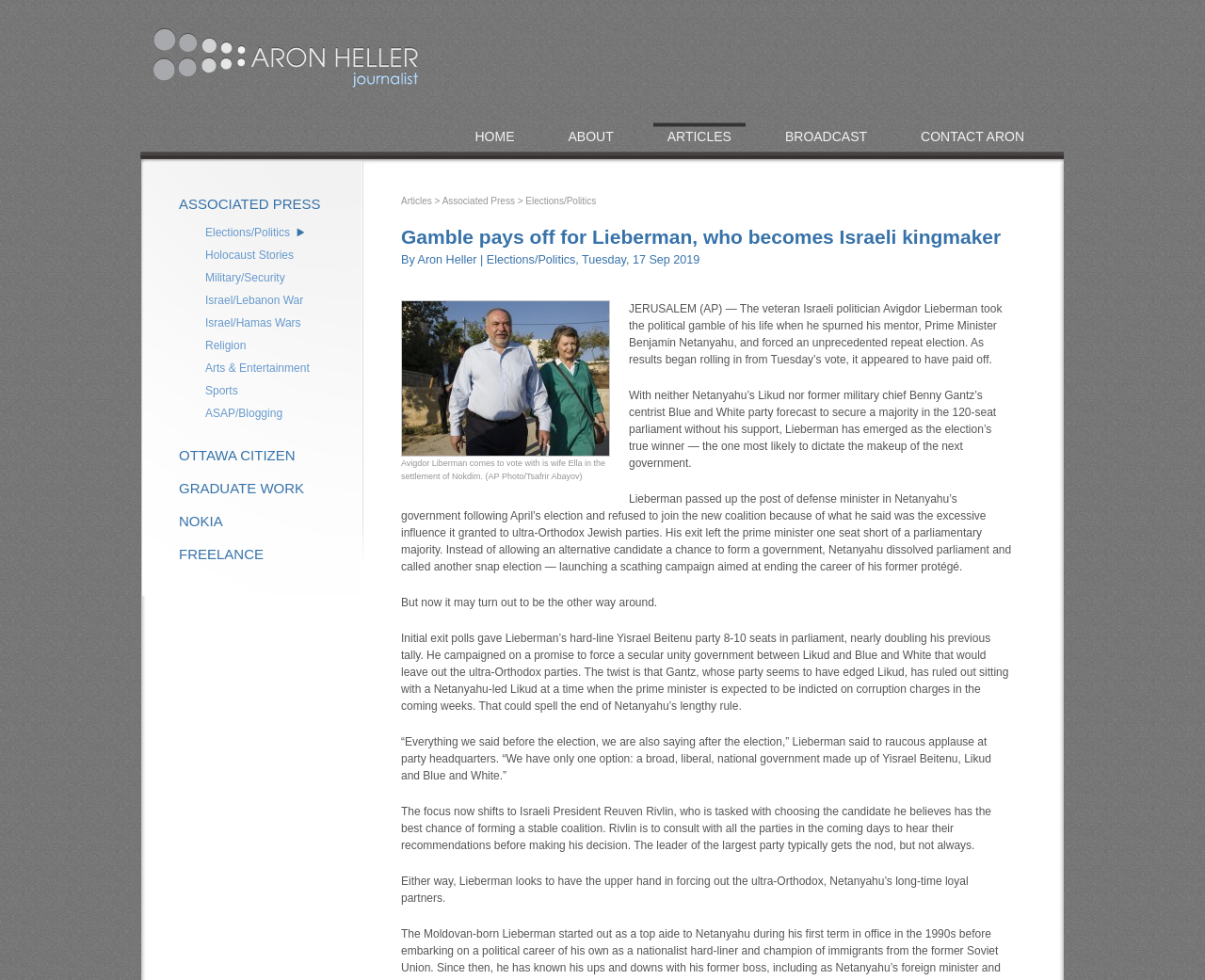Kindly provide the bounding box coordinates of the section you need to click on to fulfill the given instruction: "search for keywords".

None